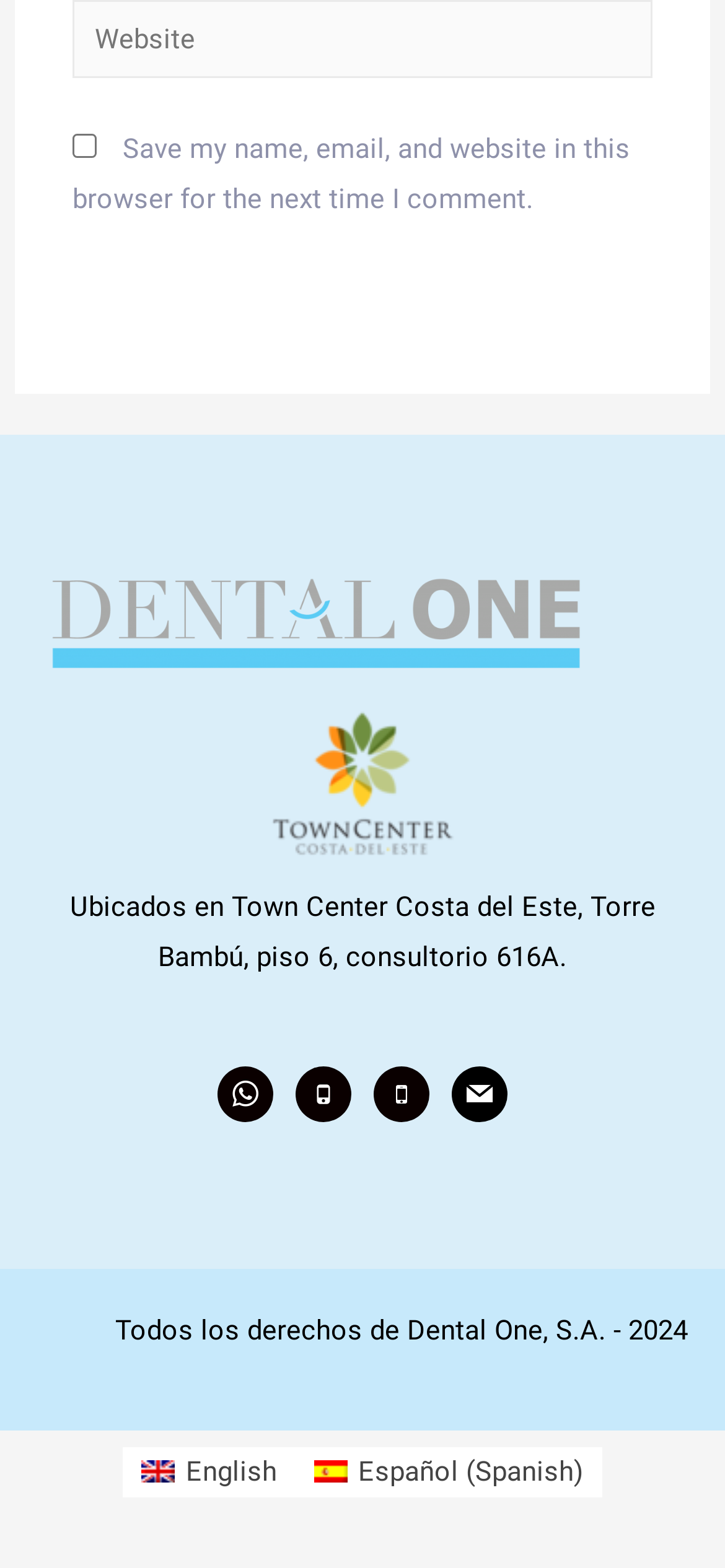Give a short answer to this question using one word or a phrase:
What is the language of the link at the bottom left?

English